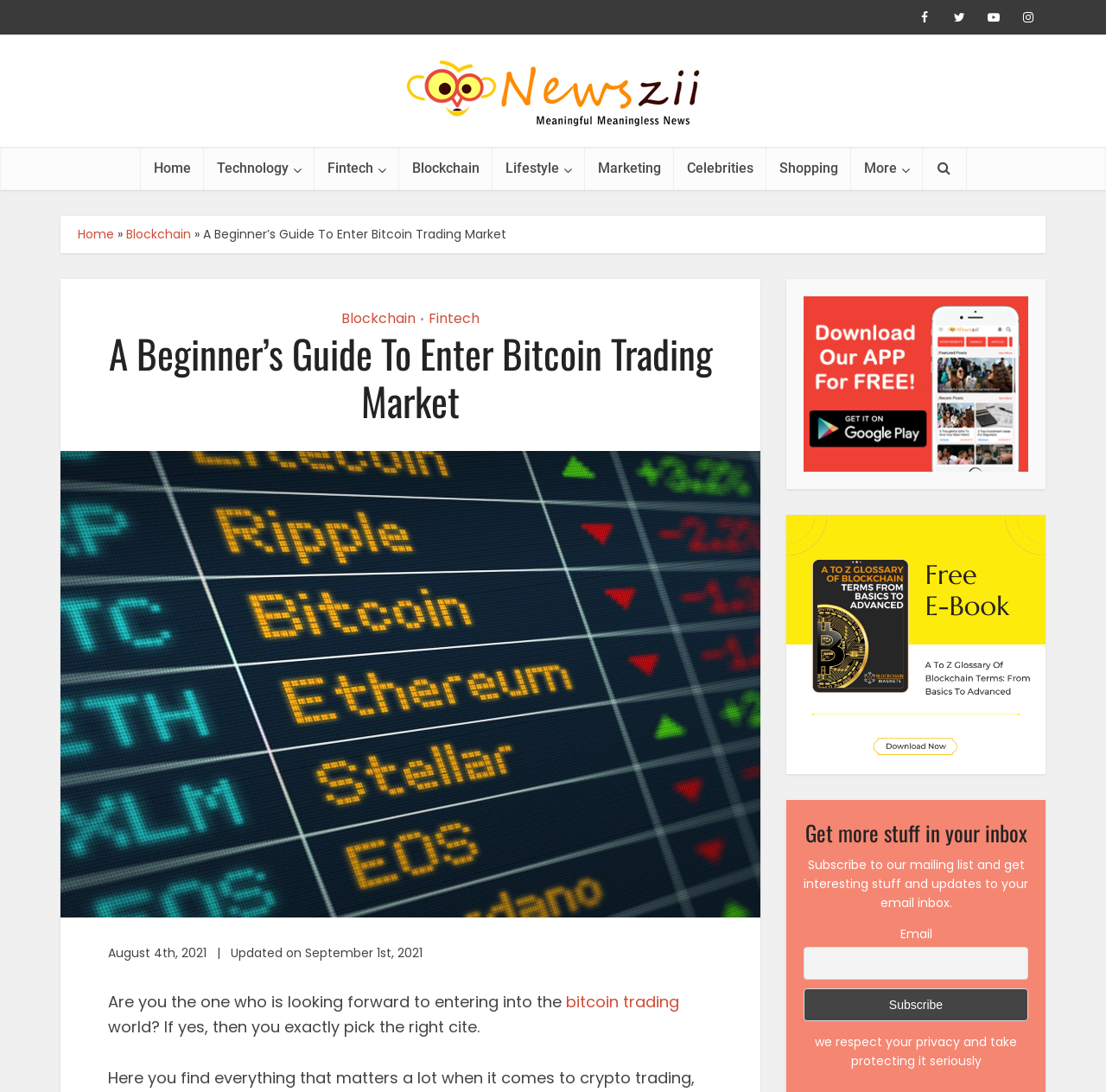Please find the bounding box coordinates of the clickable region needed to complete the following instruction: "Click on the 'Blockchain' link". The bounding box coordinates must consist of four float numbers between 0 and 1, i.e., [left, top, right, bottom].

[0.361, 0.134, 0.445, 0.174]